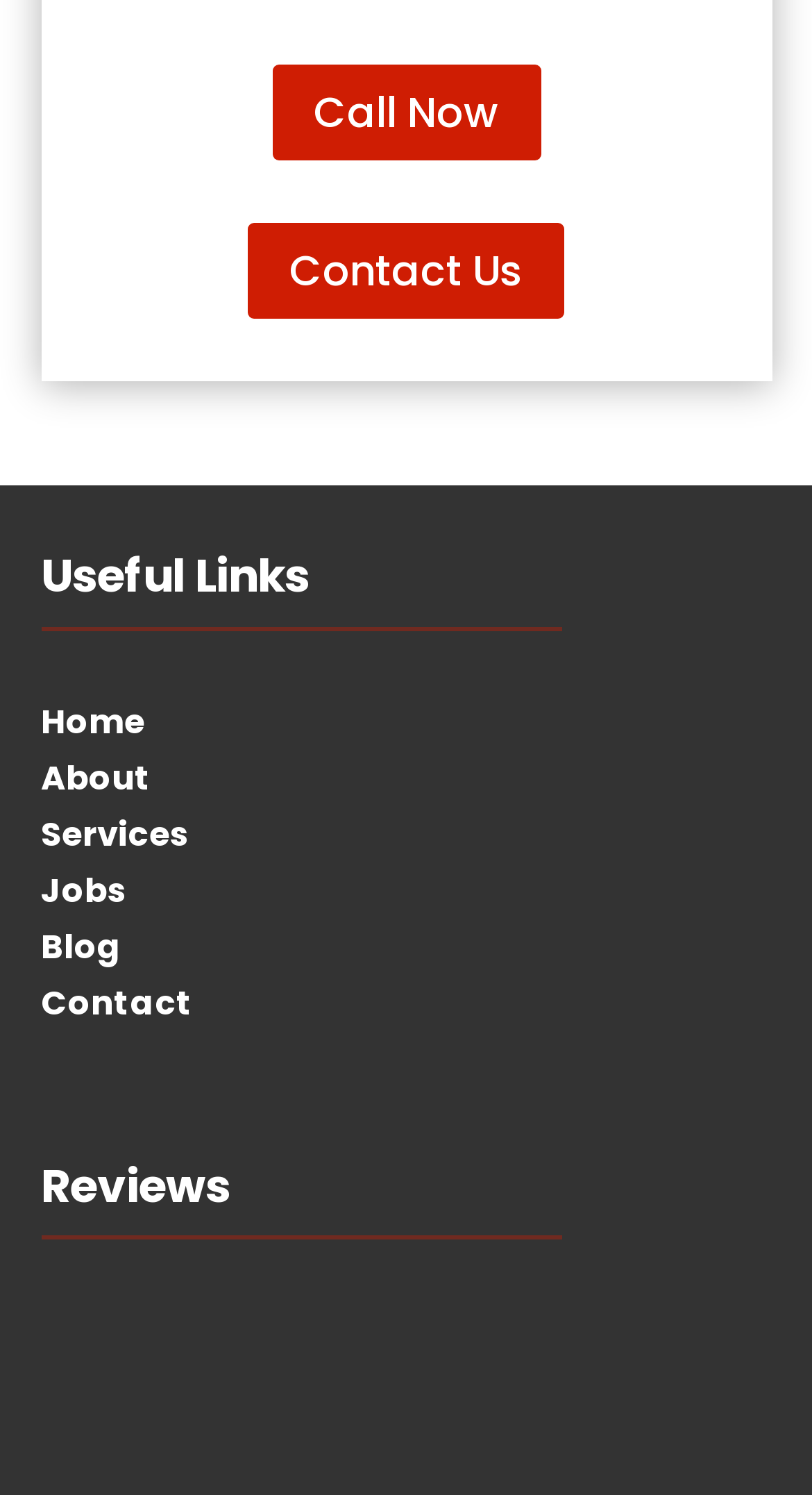Answer the question in a single word or phrase:
How many static text elements are there?

2